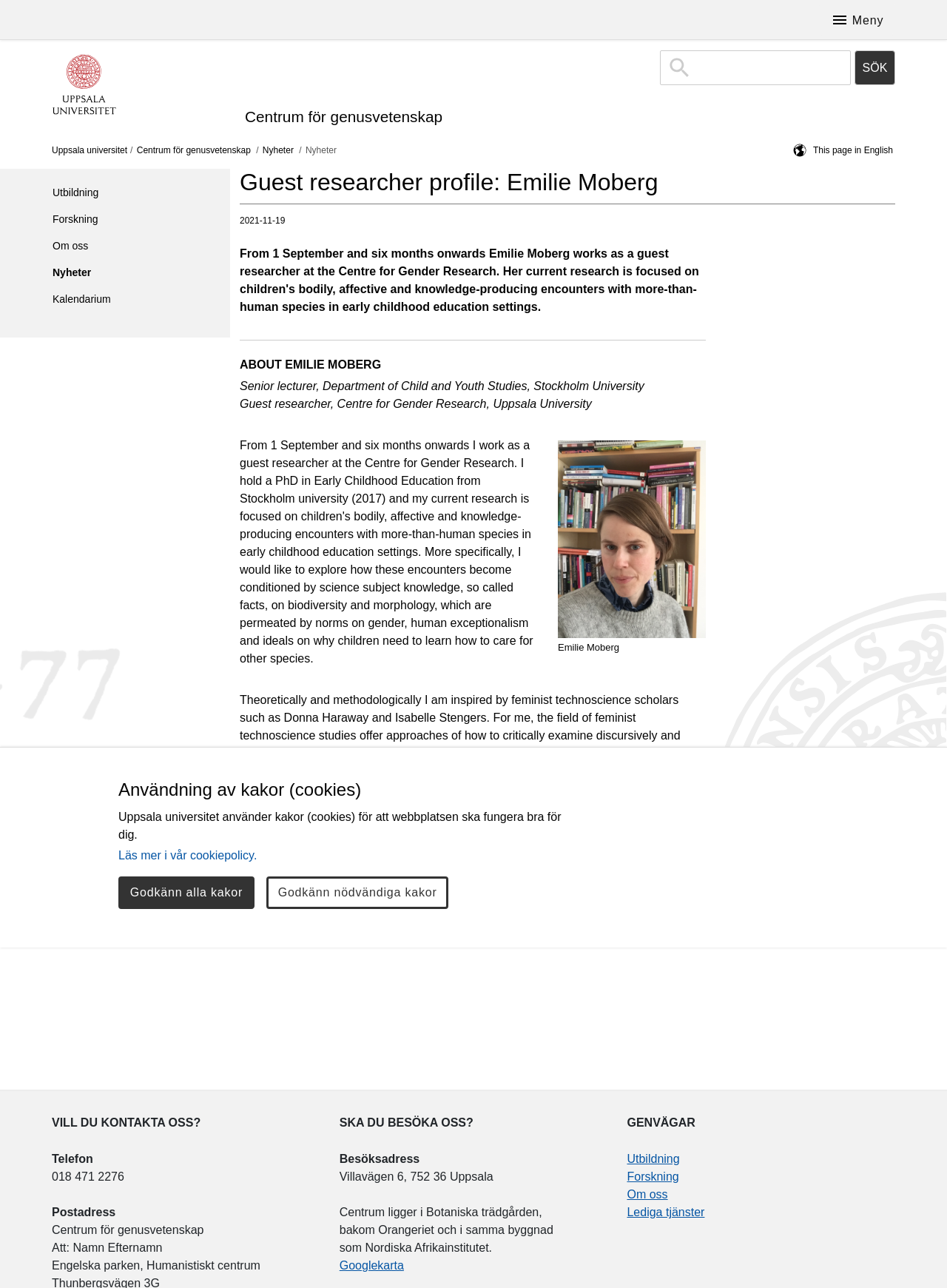Describe all the visual and textual components of the webpage comprehensively.

The webpage is a guest researcher profile page for Emilie Moberg at the Centre for Gender Research, Uppsala University. At the top, there is a navigation menu with links to the university's main page, the centre's main page, and a search bar. Below the navigation menu, there are links to the university's and the centre's main pages, as well as a link to switch to the English version of the page.

The main content of the page is divided into sections. The first section displays the guest researcher's profile, including a heading with her name, a date, and a separator line. Below the separator line, there is a heading "ABOUT EMILIE MOBERG" followed by her job title and affiliation. There is also a figure with her image and a caption.

The next section is a contact section, with a heading "VILL DU KONTAKTA OSS?" (Do you want to contact us?). This section includes the centre's phone number, postal address, and a note about visiting the centre.

The following section is a visiting section, with a heading "SKA DU BESÖKA OSS?" (Are you going to visit us?). This section includes the centre's visiting address and a note about the location.

The final section is a shortcuts section, with a heading "GENVÄGAR" (Shortcuts). This section includes links to the university's and the centre's main pages, as well as links to education, research, and about us pages.

At the bottom of the page, there is a region with a message about cookies, including a heading, a text, and two buttons to accept or decline cookies.